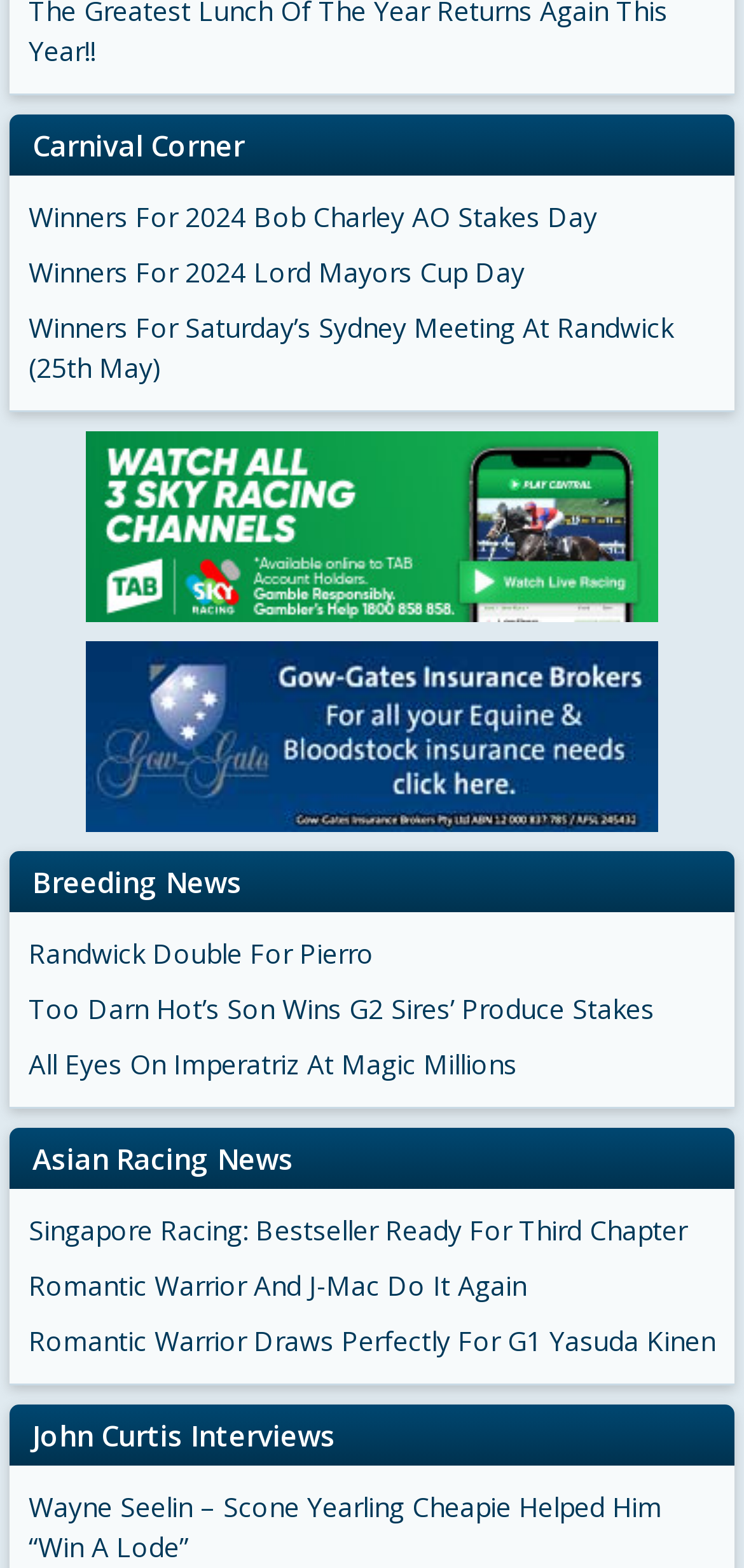Please identify the bounding box coordinates of the area I need to click to accomplish the following instruction: "Check John Curtis Interviews".

[0.044, 0.903, 0.451, 0.928]